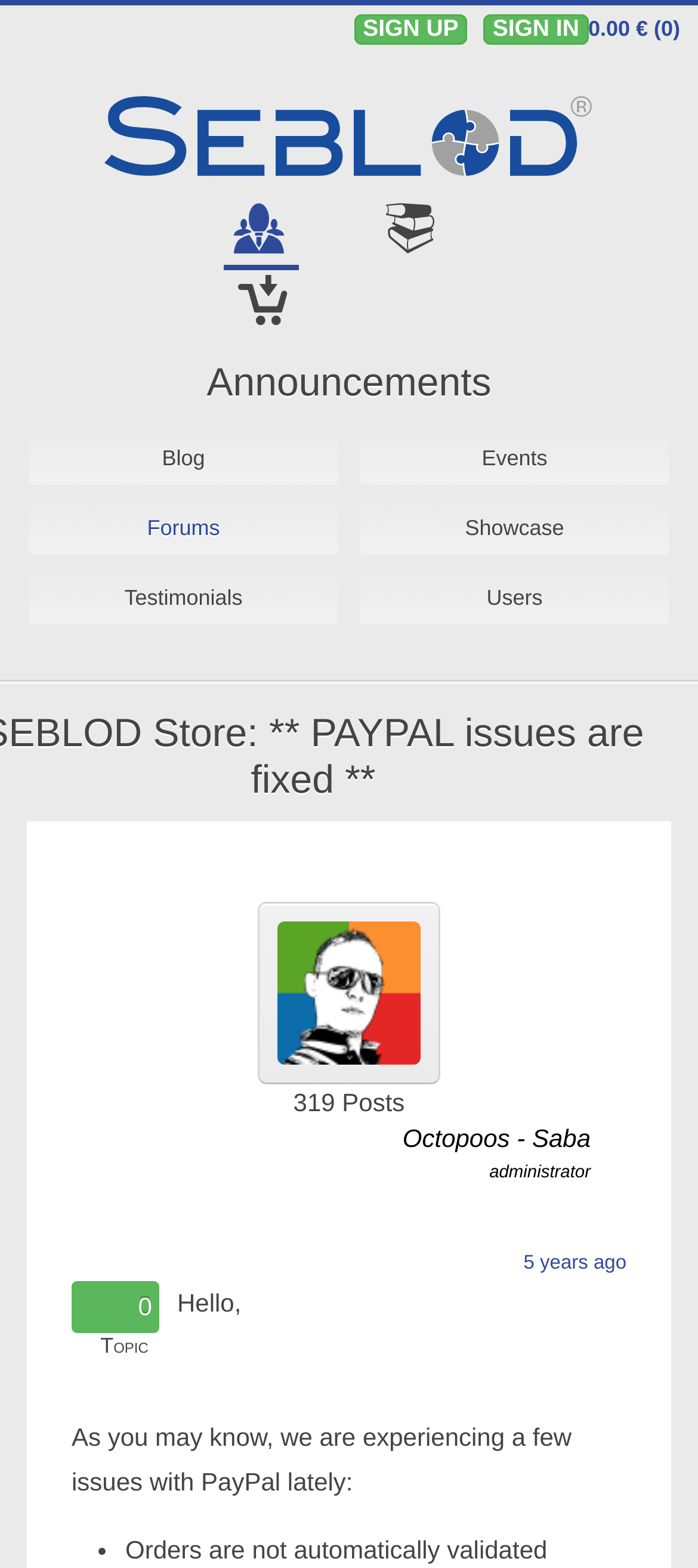What is the purpose of the link 'SIGN UP'?
Please provide a single word or phrase answer based on the image.

To create an account